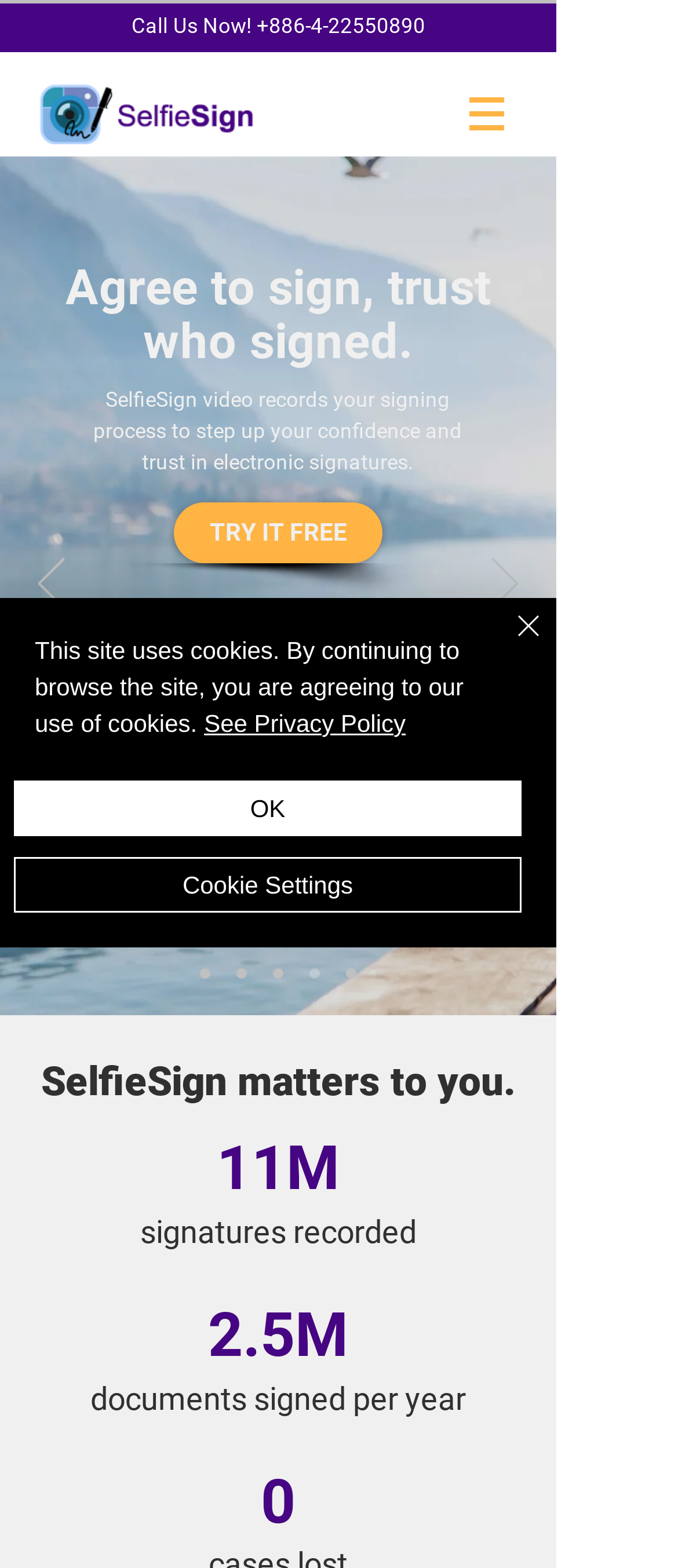Determine the coordinates of the bounding box for the clickable area needed to execute this instruction: "Go to the site".

[0.654, 0.04, 0.782, 0.105]